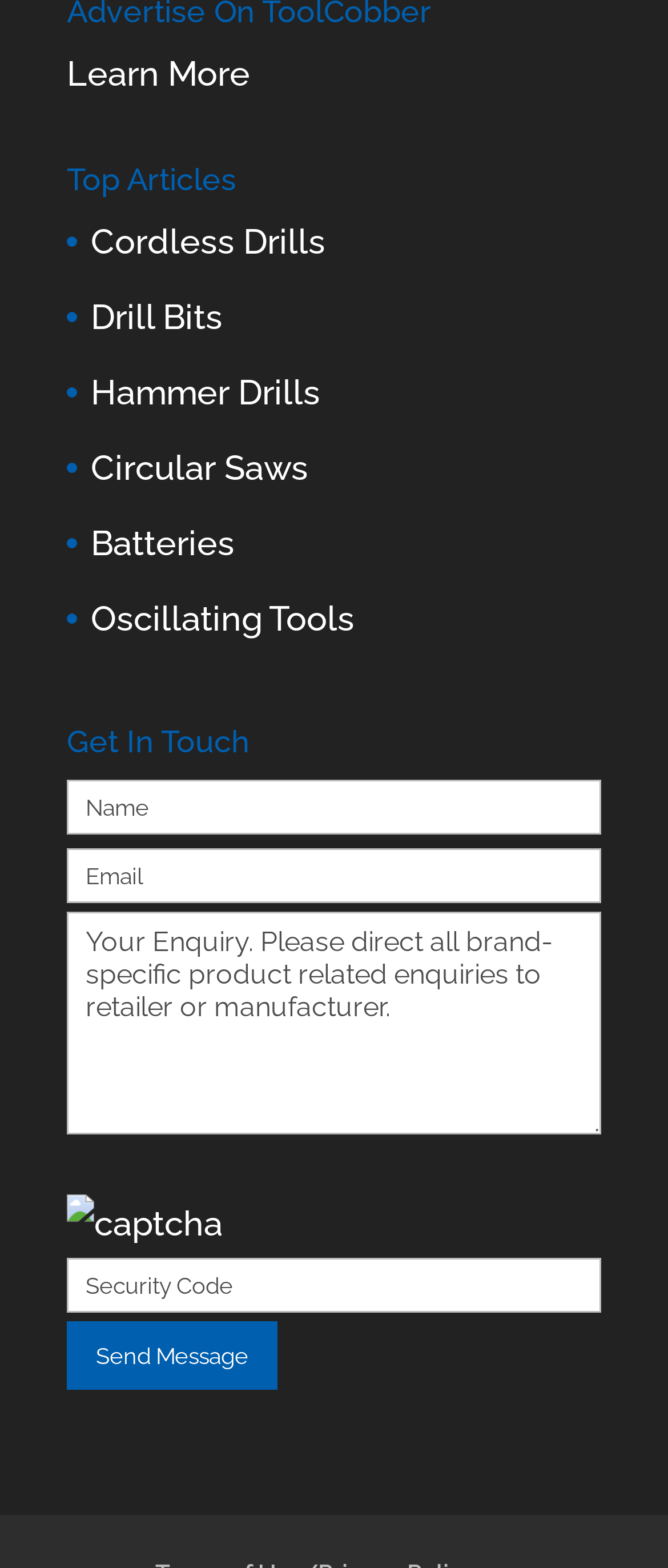Please provide a comprehensive response to the question based on the details in the image: What is the label of the first textbox in the contact form?

The first textbox in the contact form has a label 'Name', as indicated by the StaticText element with the text 'Name'.